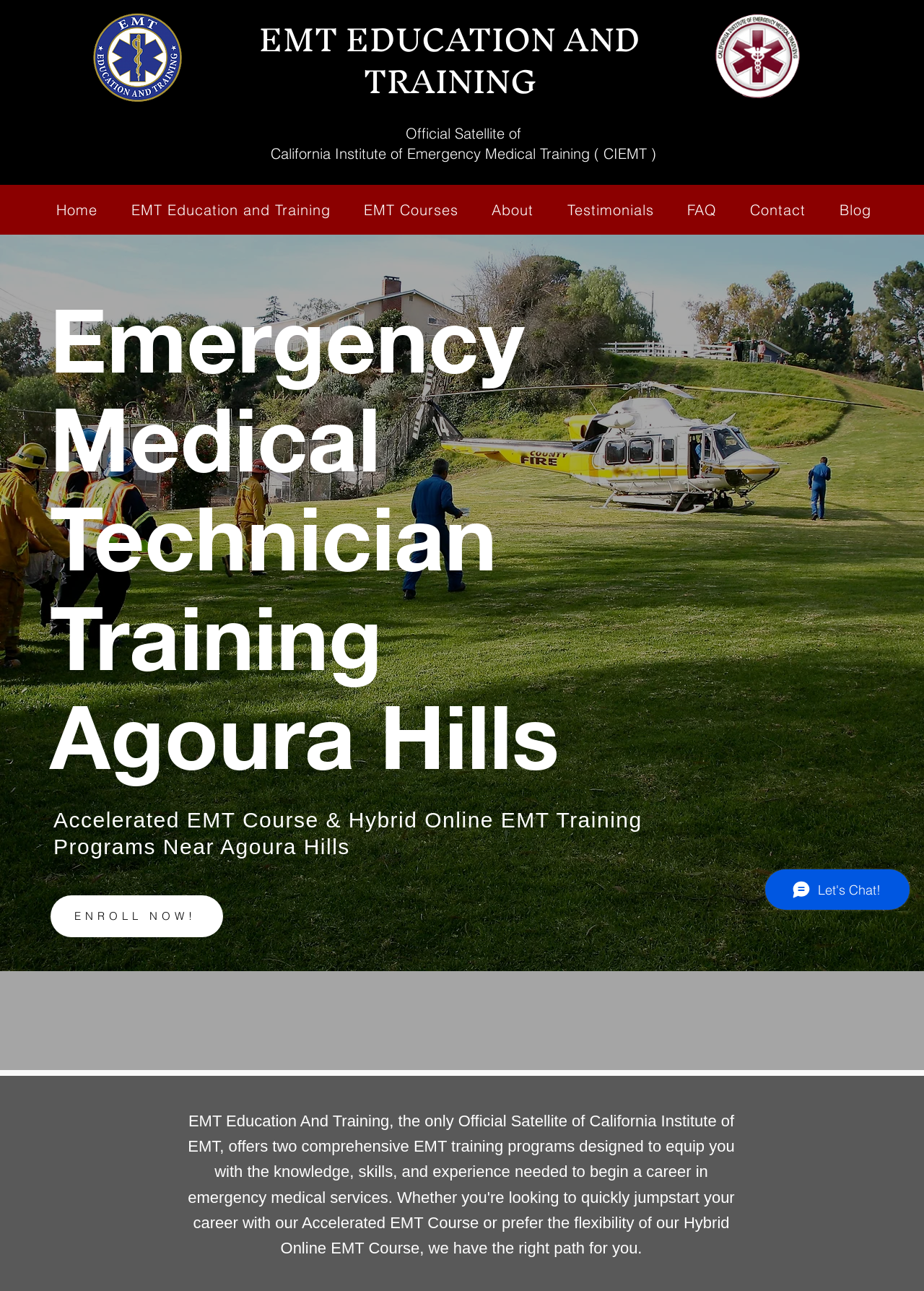What is the main topic of the webpage?
Utilize the information in the image to give a detailed answer to the question.

The main topic of the webpage is EMT Training, which can be inferred from the headings and content of the webpage, such as 'EMT EDUCATION AND TRAINING' and 'Emergency Medical Technician Training Agoura Hills'.